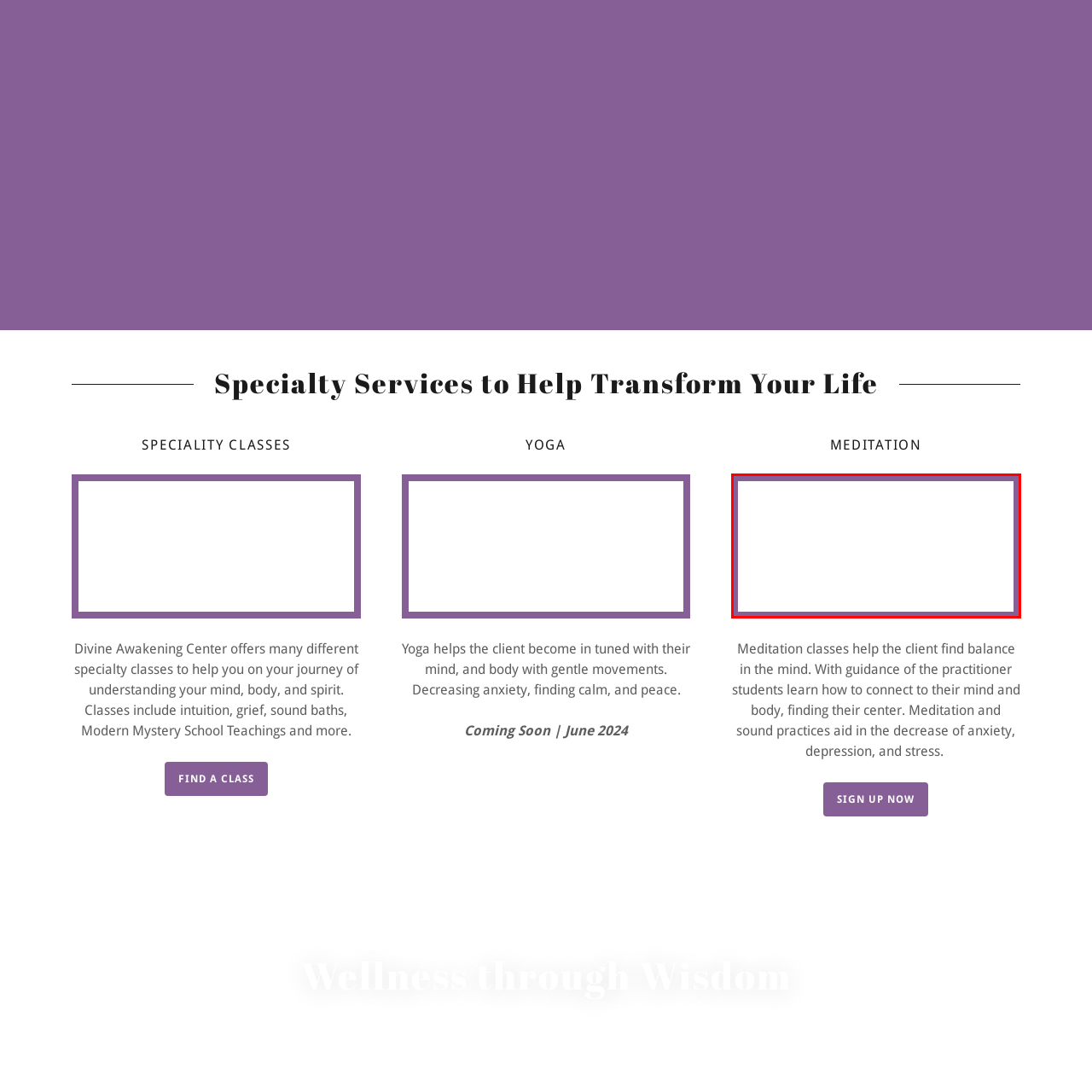What is the ultimate aim of the meditation classes?
Analyze the image within the red bounding box and respond to the question with a detailed answer derived from the visual content.

The ultimate aim of the meditation classes is to help individuals find mental clarity and peace, as the image serves as an inviting visual complement to this enriching experience, encouraging potential participants to explore the benefits of meditation in their journey towards mental clarity and peace.